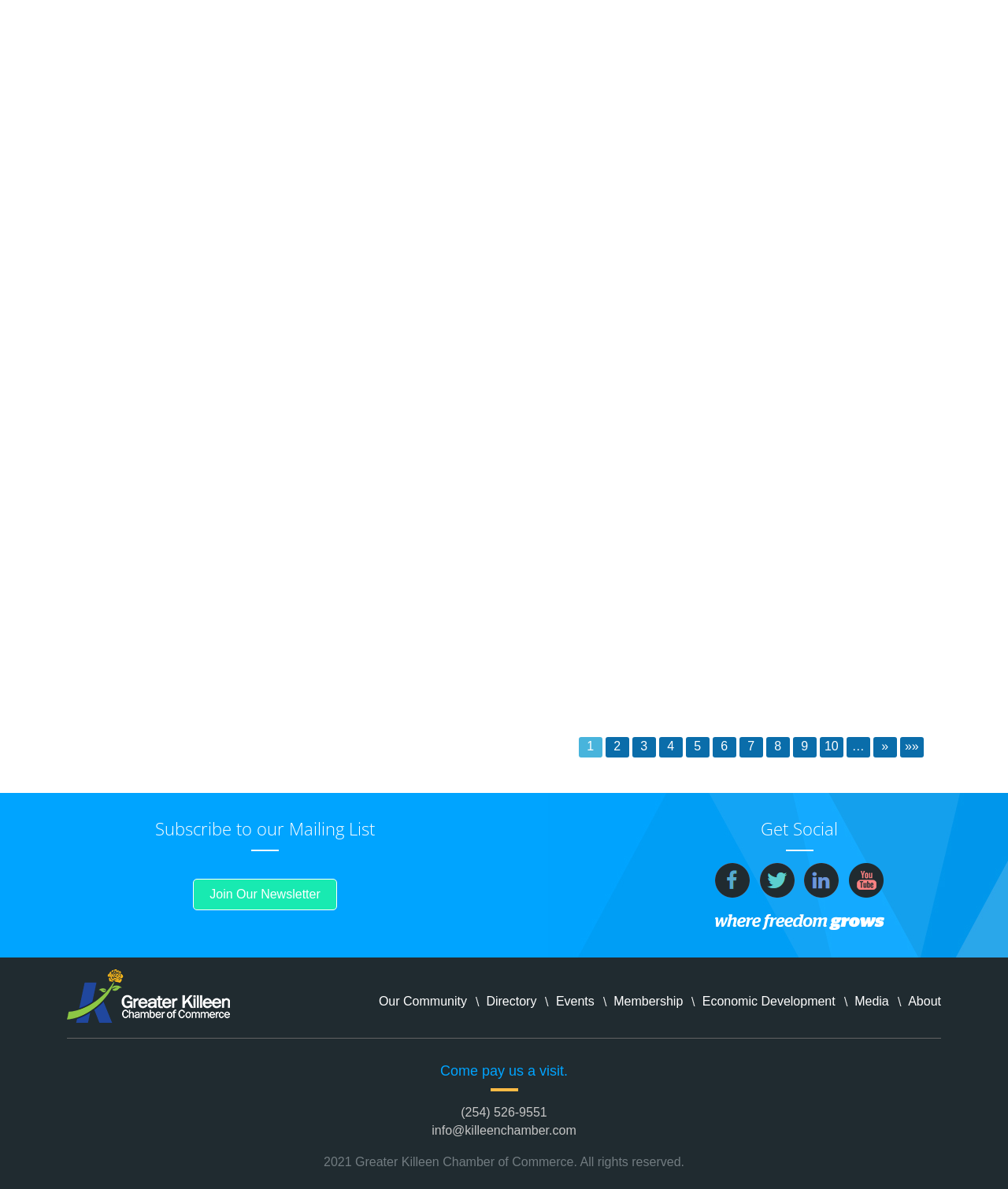Given the element description parent_node: Search name="s" placeholder="Search", predict the bounding box coordinates for the UI element in the webpage screenshot. The format should be (top-left x, top-left y, bottom-right x, bottom-right y), and the values should be between 0 and 1.

None